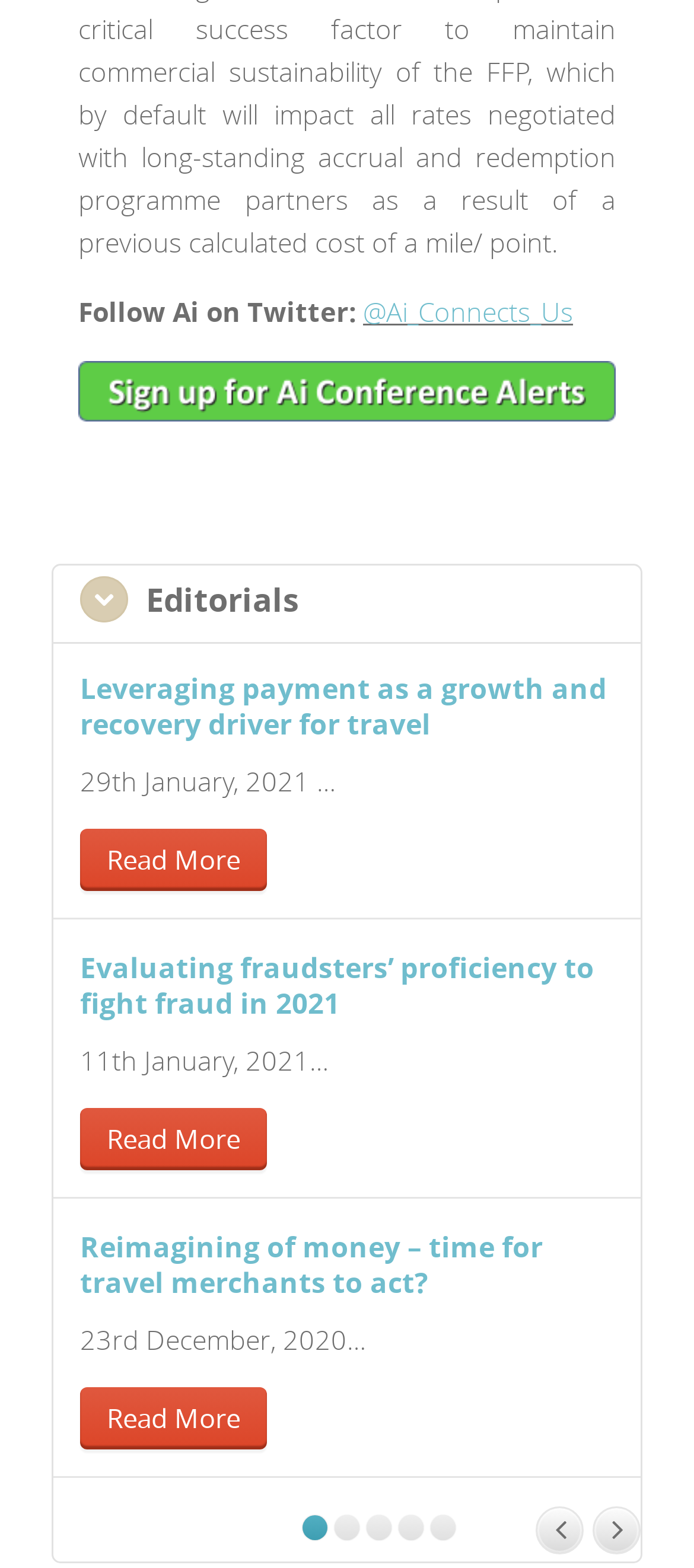Using the webpage screenshot and the element description @Ai_Connects_Us, determine the bounding box coordinates. Specify the coordinates in the format (top-left x, top-left y, bottom-right x, bottom-right y) with values ranging from 0 to 1.

[0.523, 0.188, 0.826, 0.21]